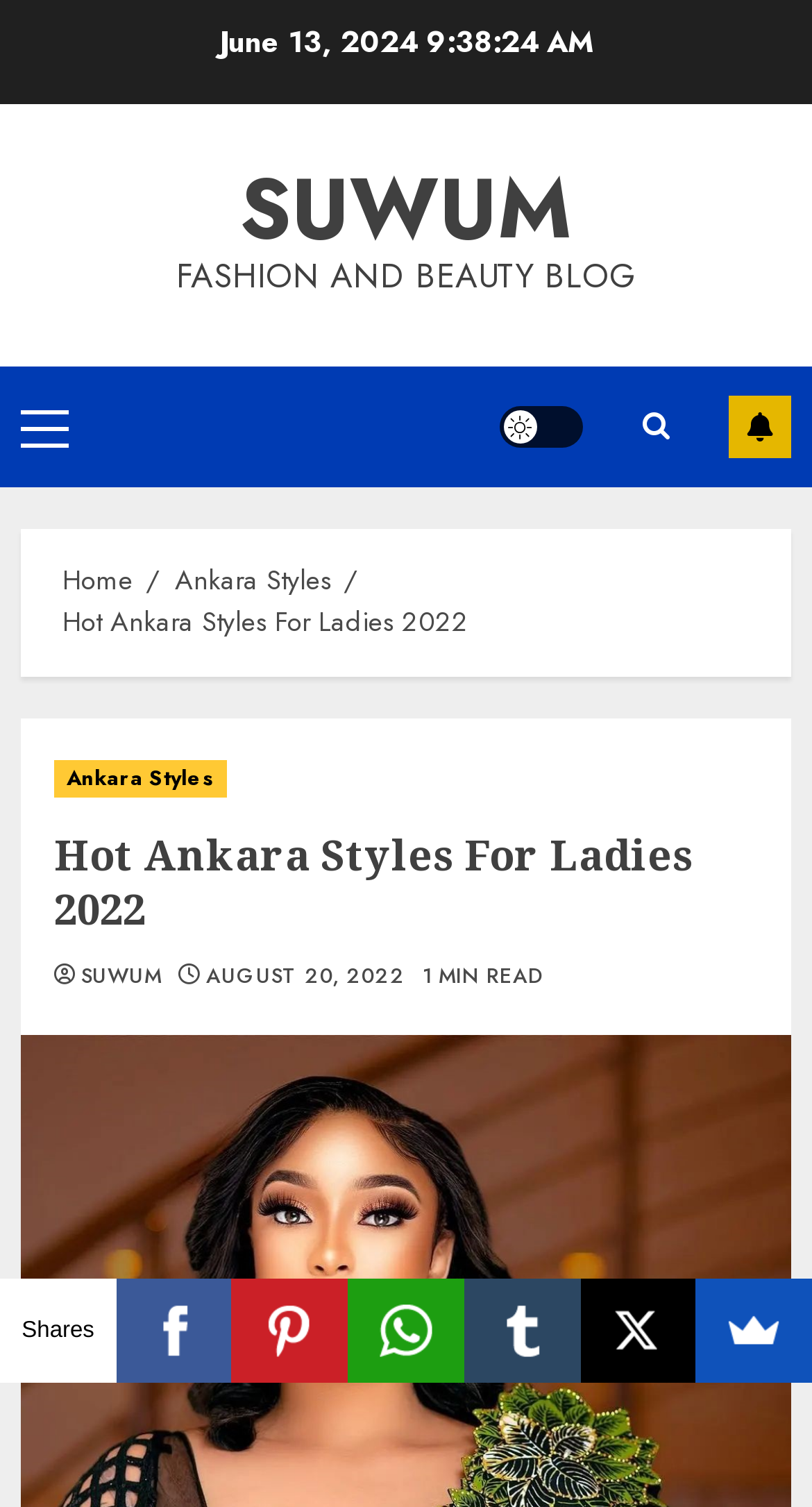What is the date of the blog post?
Could you answer the question in a detailed manner, providing as much information as possible?

I found the date of the blog post by looking at the element with the text 'AUGUST 20, 2022' which is a link element located inside the header section of the webpage.